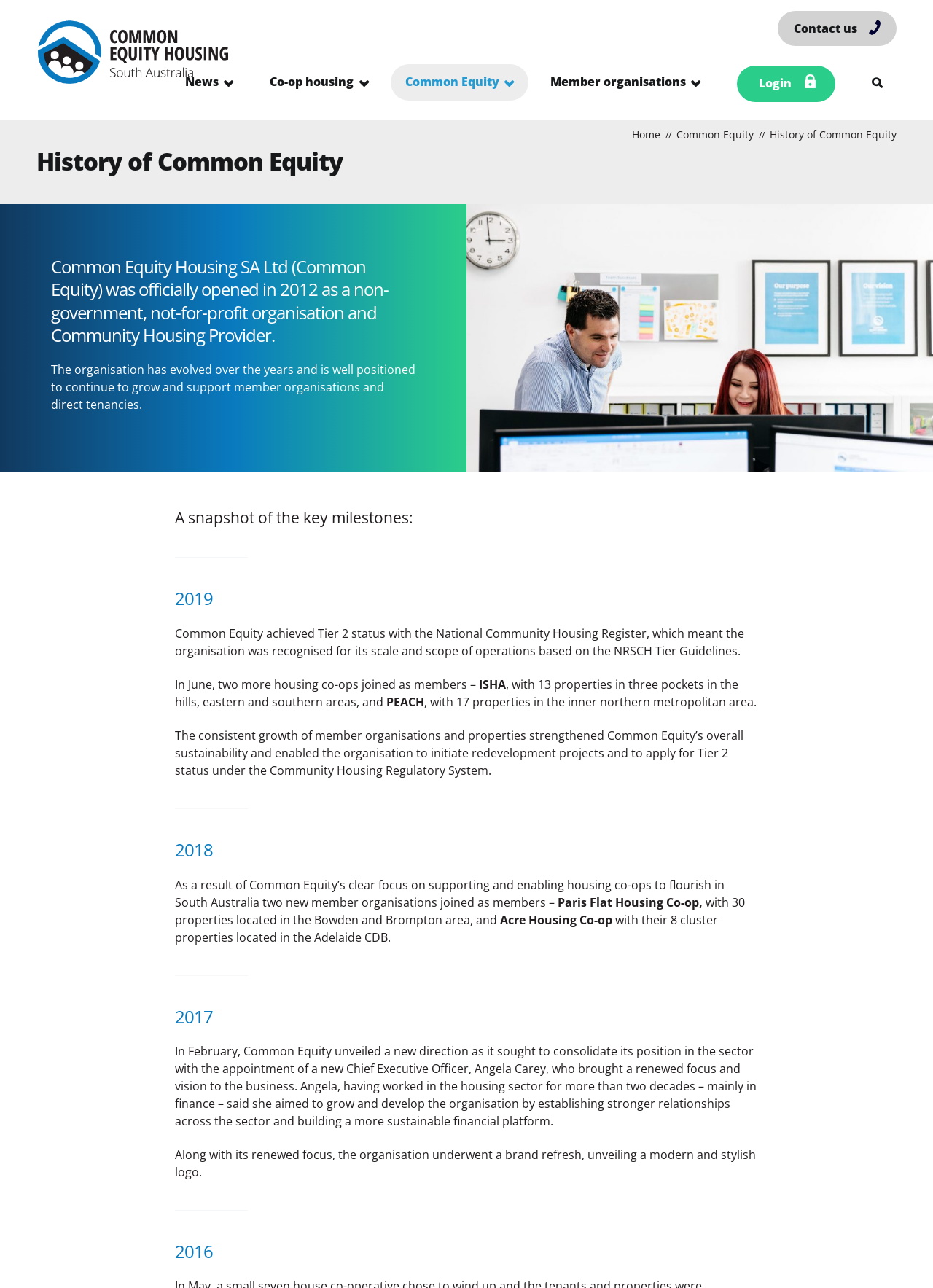Determine the bounding box coordinates of the clickable area required to perform the following instruction: "Click the 'Login' button". The coordinates should be represented as four float numbers between 0 and 1: [left, top, right, bottom].

[0.79, 0.051, 0.895, 0.079]